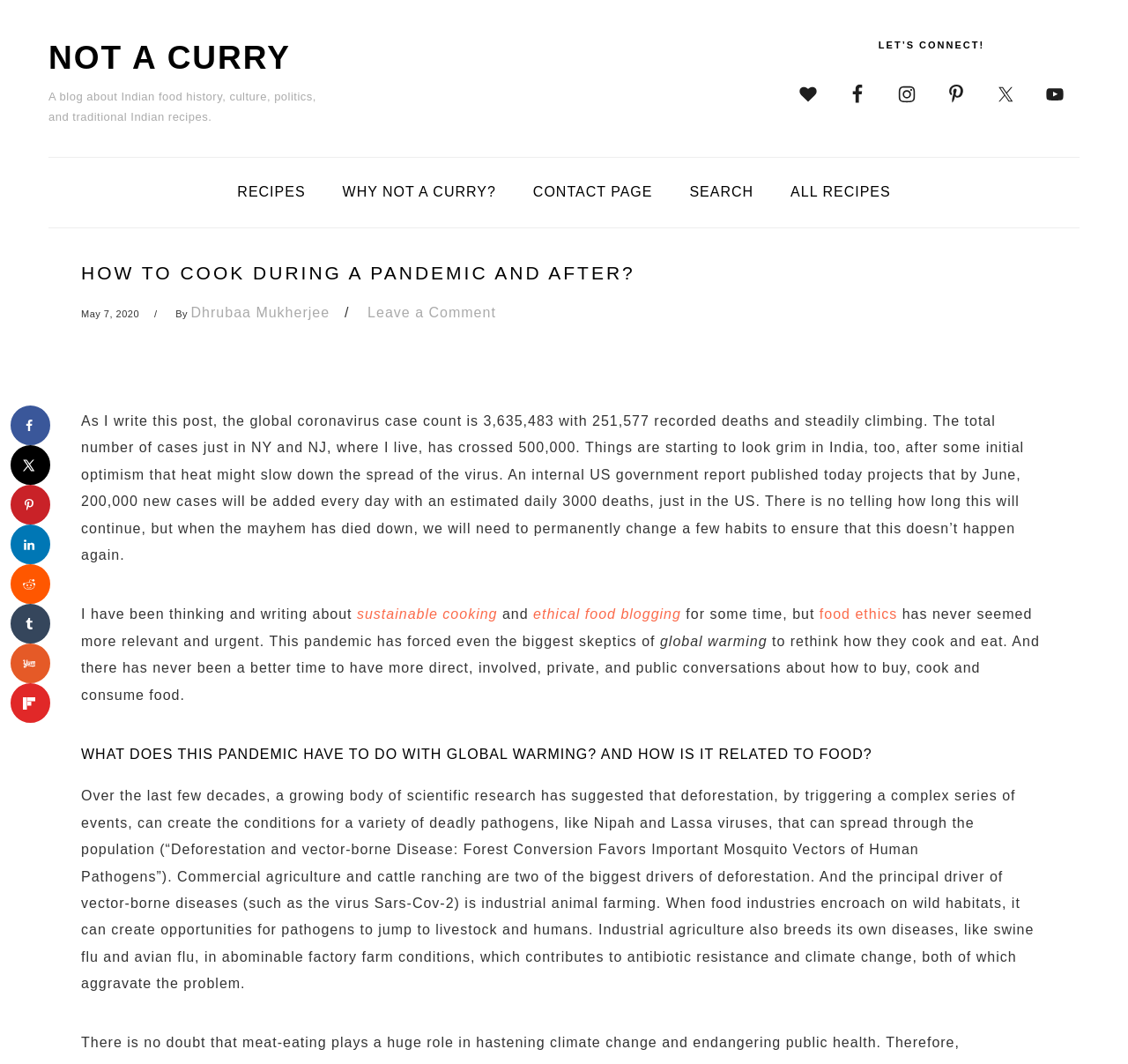Can you find and provide the main heading text of this webpage?

HOW TO COOK DURING A PANDEMIC AND AFTER?